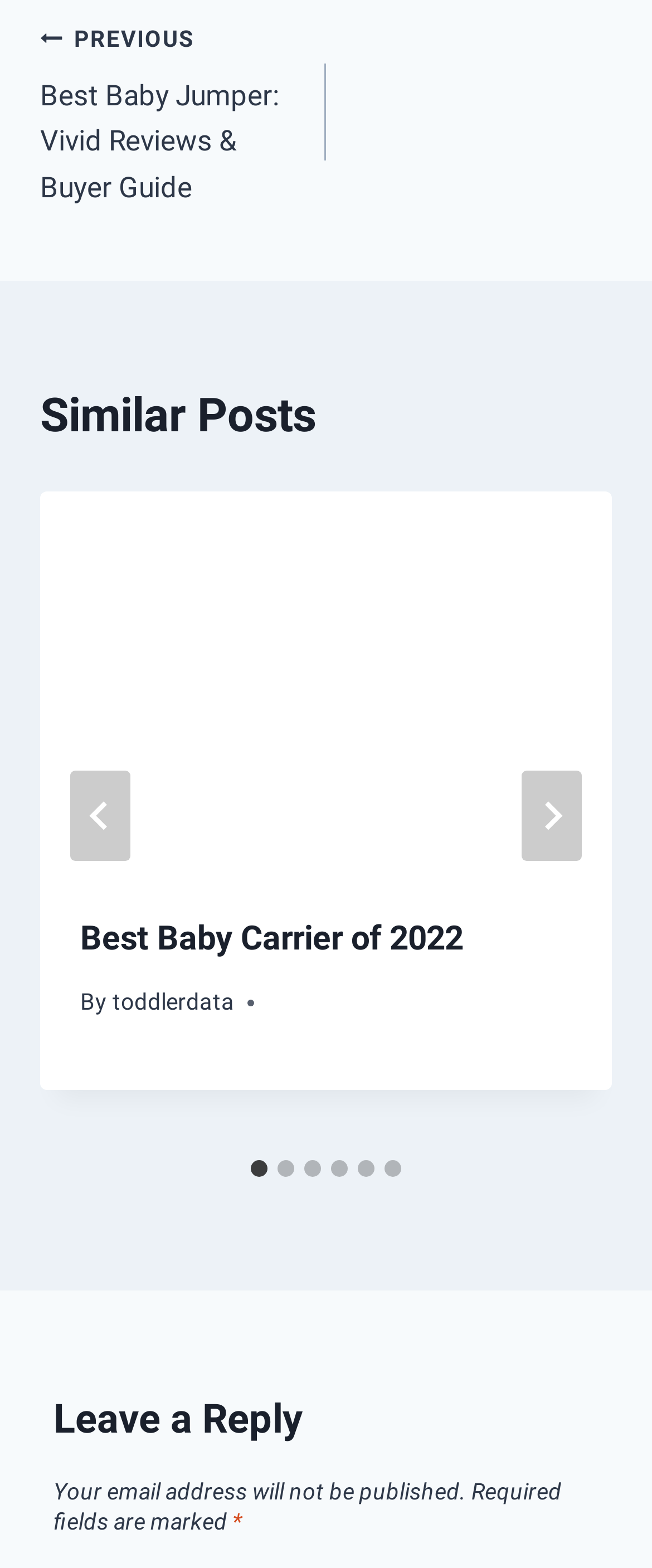Using the element description: "aria-label="Go to last slide"", determine the bounding box coordinates for the specified UI element. The coordinates should be four float numbers between 0 and 1, [left, top, right, bottom].

[0.108, 0.491, 0.2, 0.549]